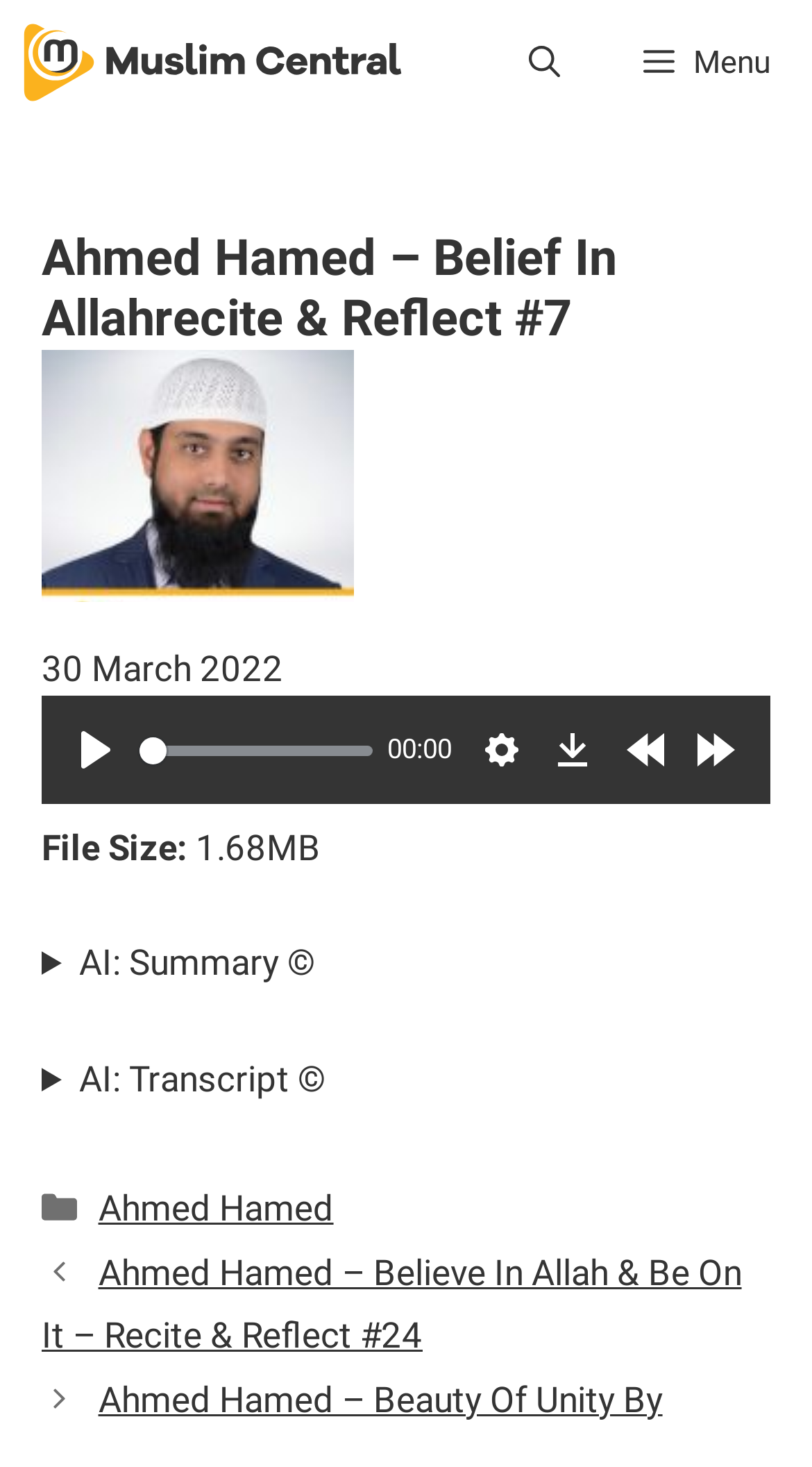Locate the bounding box coordinates of the item that should be clicked to fulfill the instruction: "View Muslim Central".

[0.026, 0.0, 0.499, 0.085]